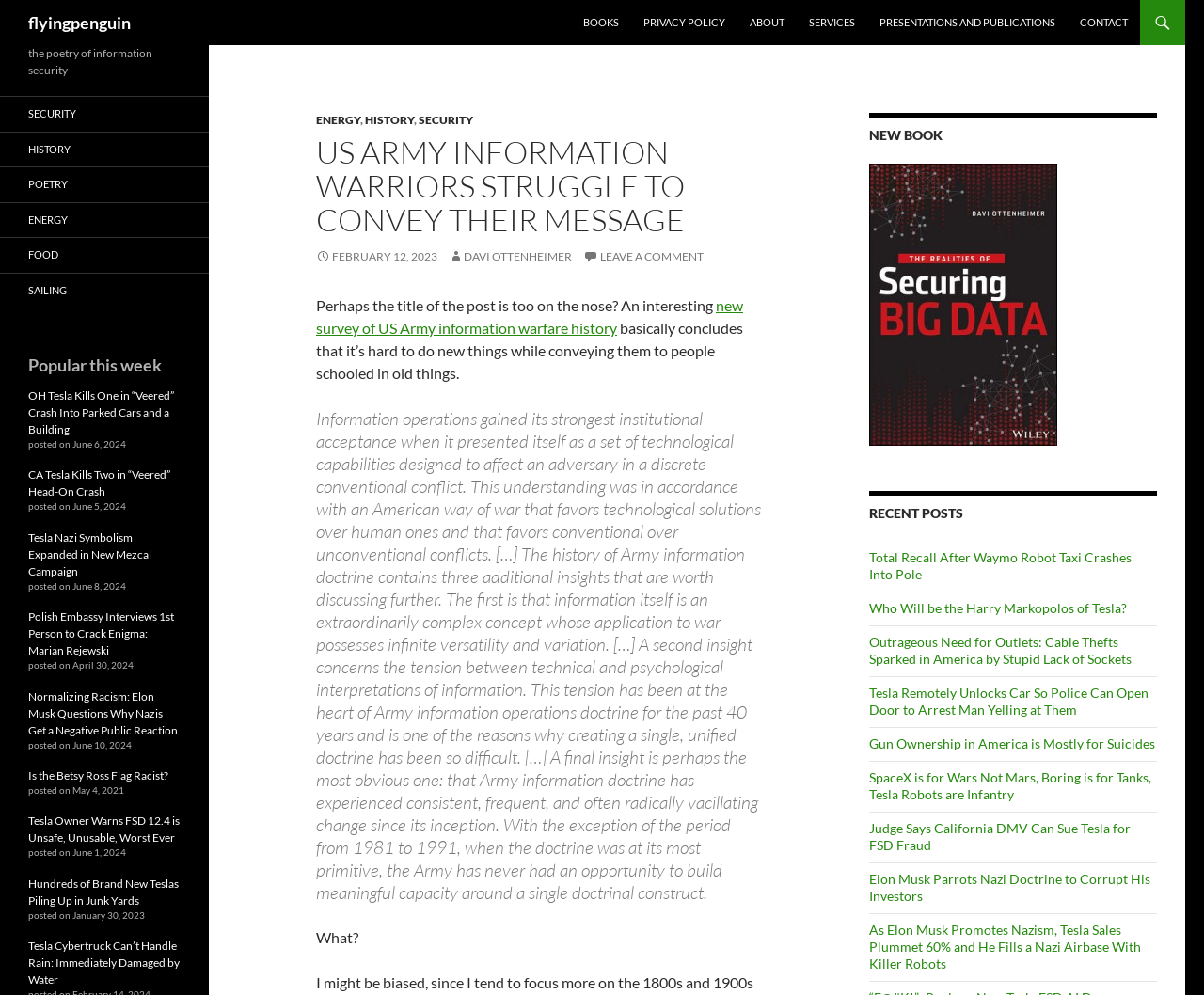Locate the bounding box coordinates of the segment that needs to be clicked to meet this instruction: "Click on the 'BOOKS' link".

[0.475, 0.0, 0.523, 0.045]